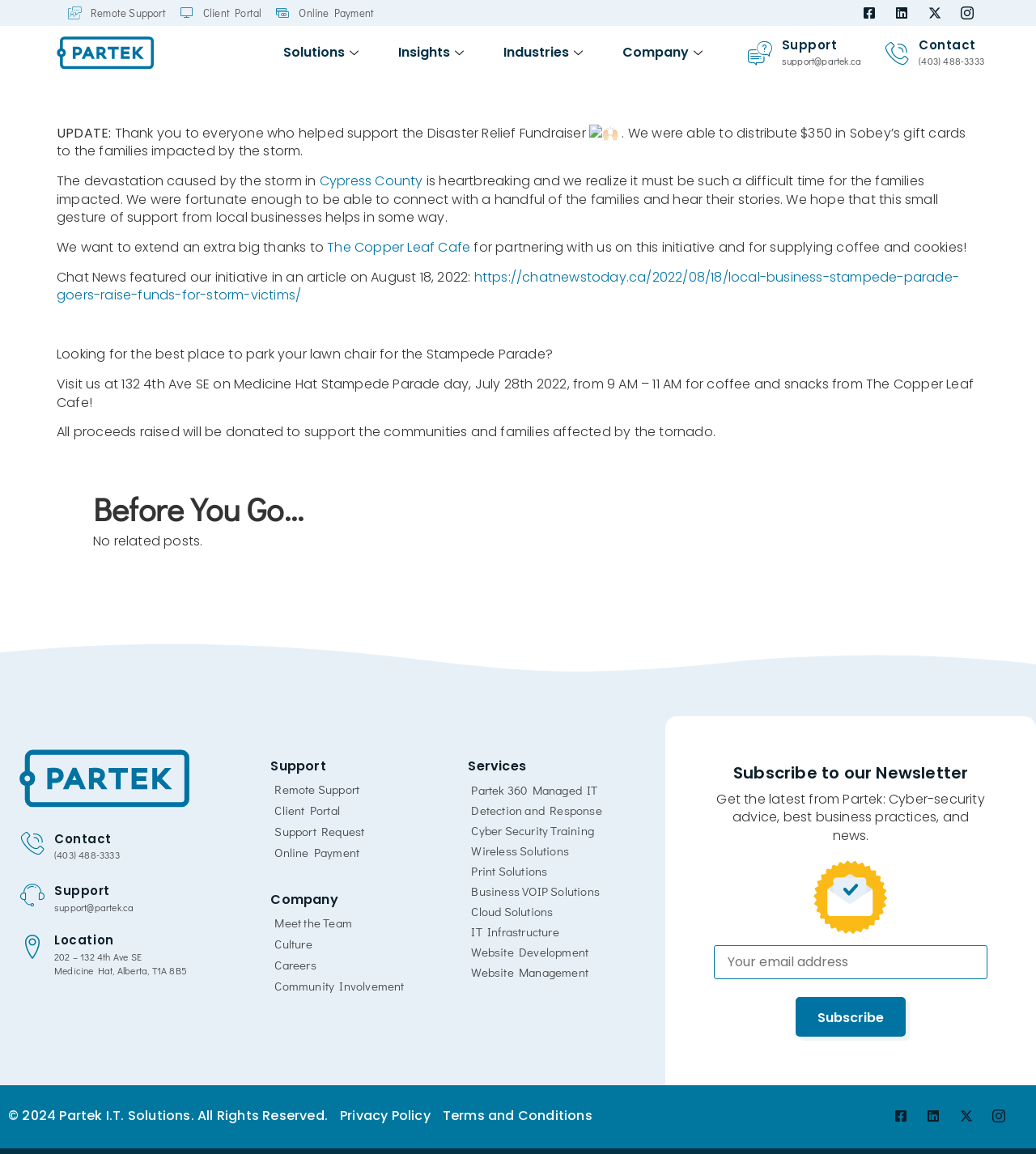Answer the following inquiry with a single word or phrase:
What is the name of the cafe that partnered with Partek?

The Copper Leaf Cafe